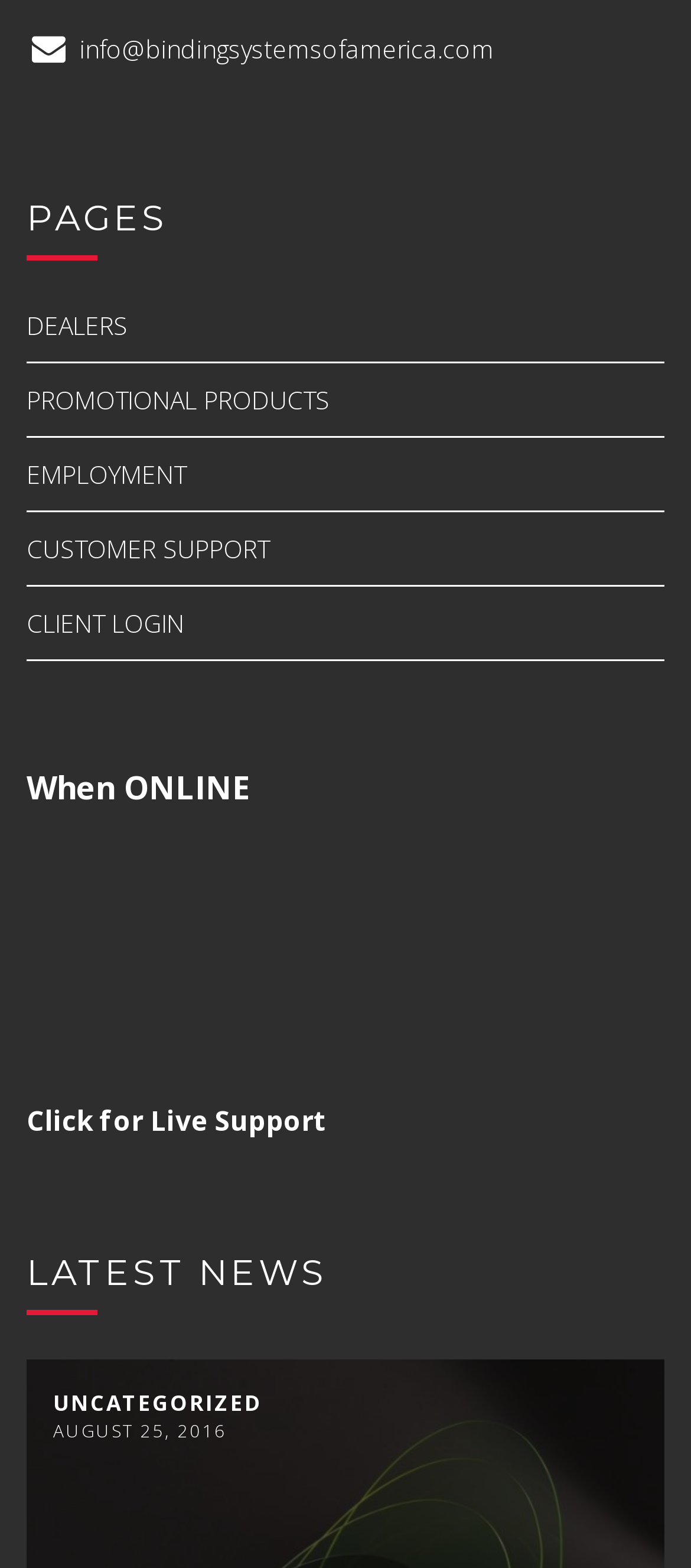Kindly respond to the following question with a single word or a brief phrase: 
What is the latest news category?

UNCATEGORIZED